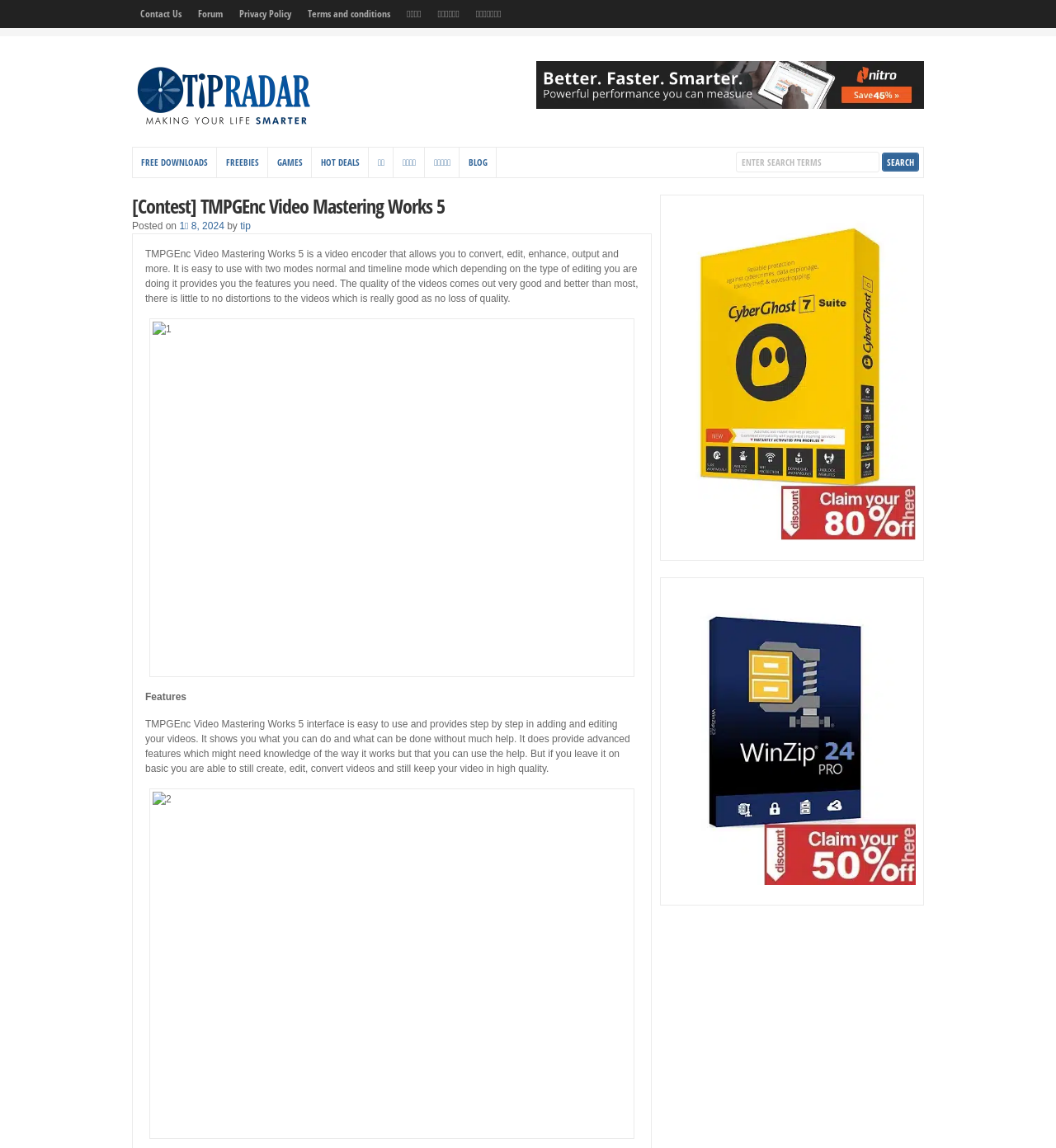Pinpoint the bounding box coordinates of the area that must be clicked to complete this instruction: "Click on the 'Contact Us' link".

[0.125, 0.0, 0.18, 0.024]